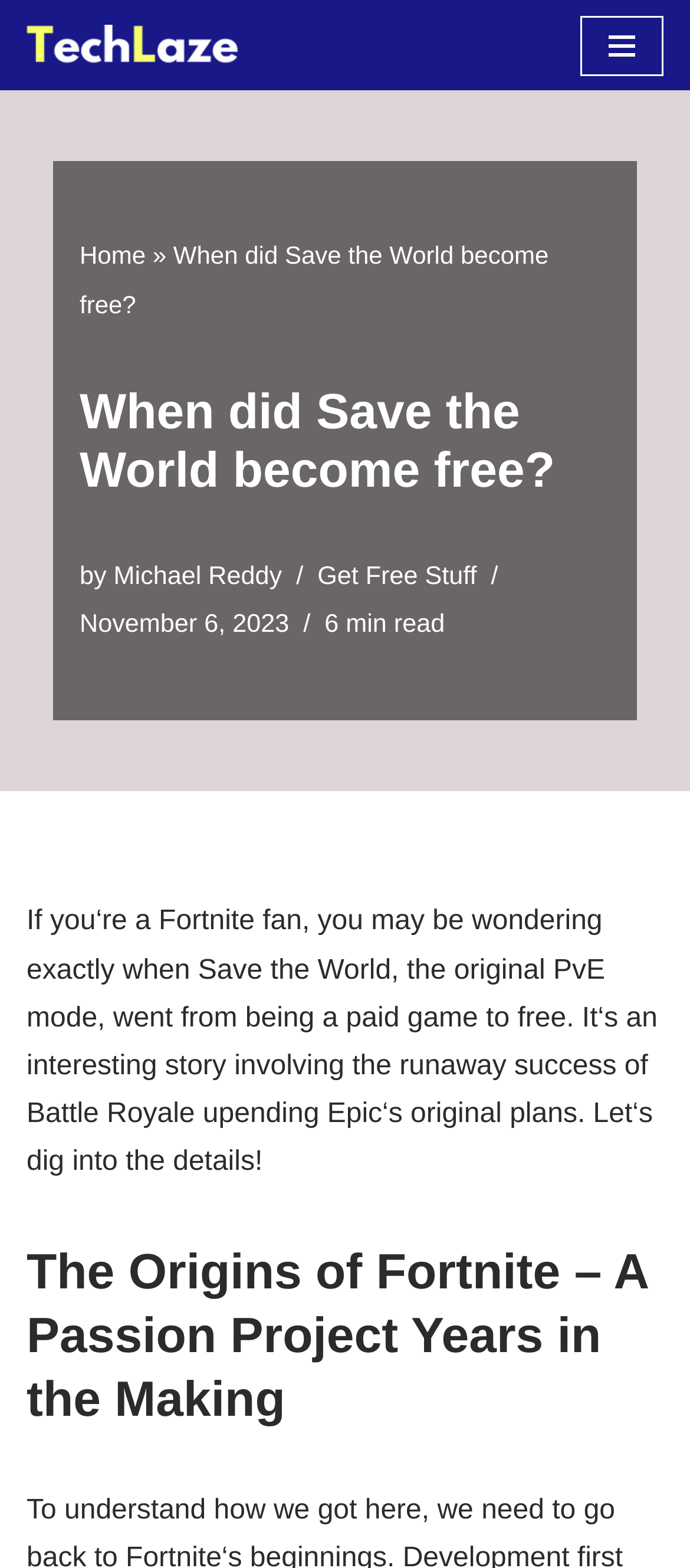Provide your answer in one word or a succinct phrase for the question: 
How long does it take to read the article?

6 min